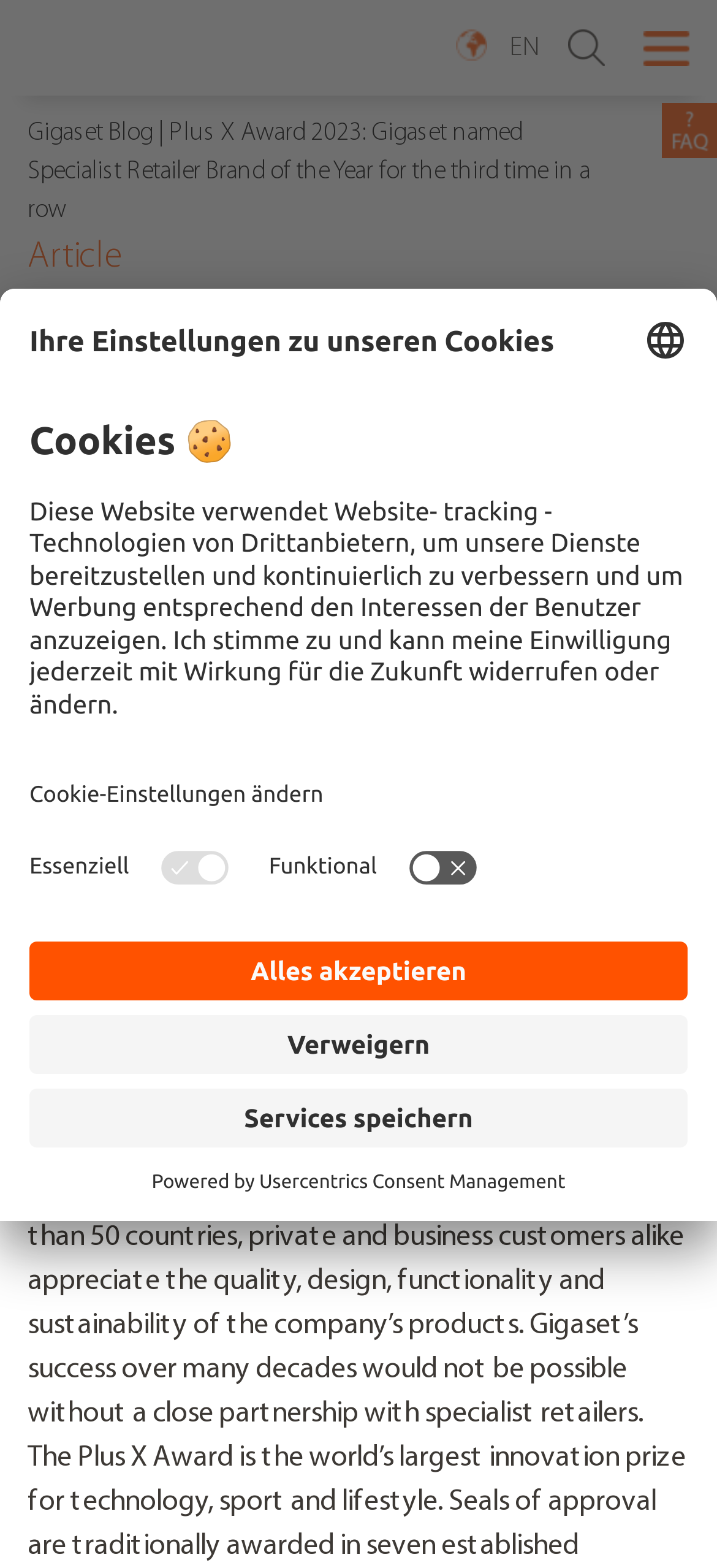Can you specify the bounding box coordinates of the area that needs to be clicked to fulfill the following instruction: "Change language"?

[0.897, 0.202, 0.959, 0.231]